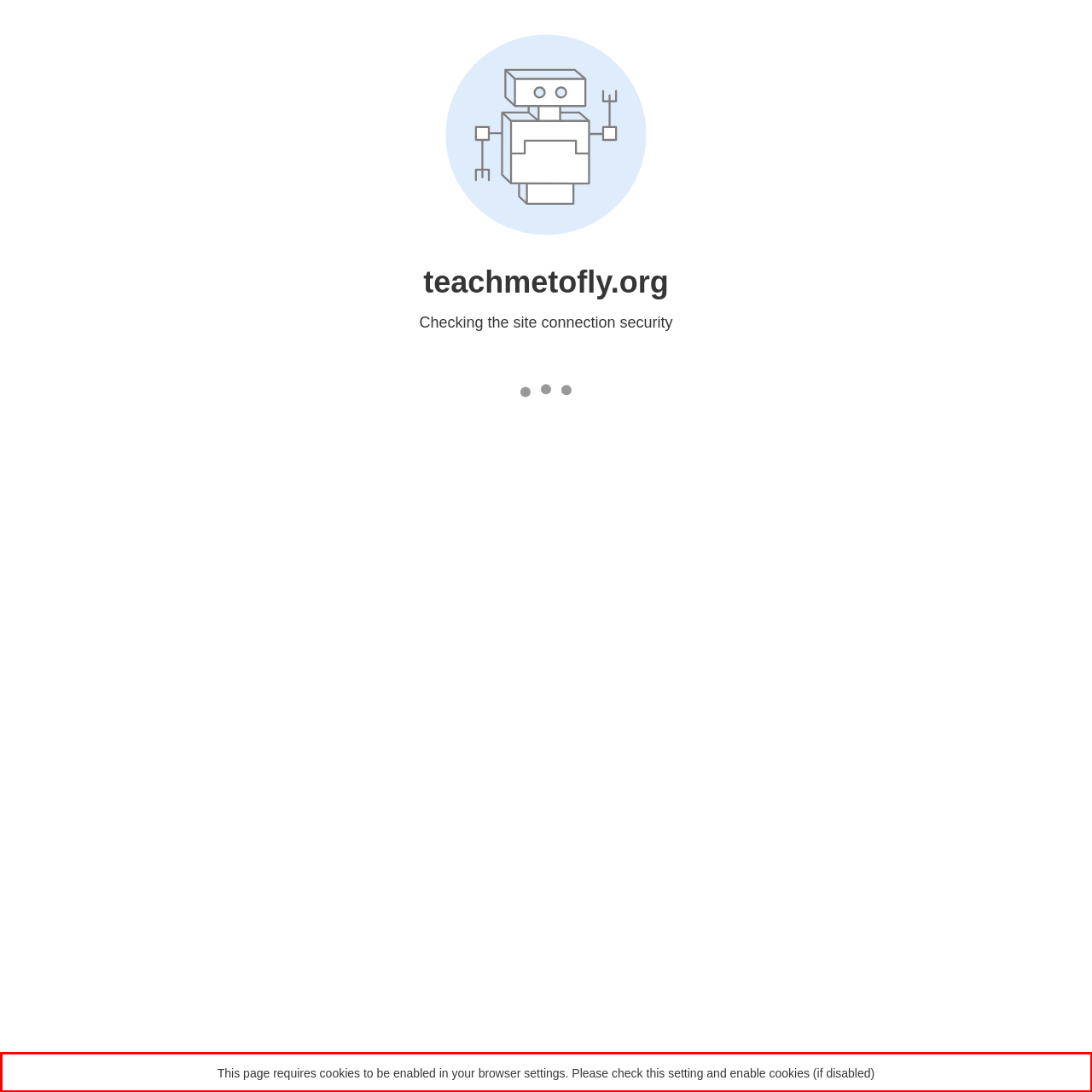Please analyze the provided webpage screenshot and perform OCR to extract the text content from the red rectangle bounding box.

This page requires cookies to be enabled in your browser settings. Please check this setting and enable cookies (if disabled)